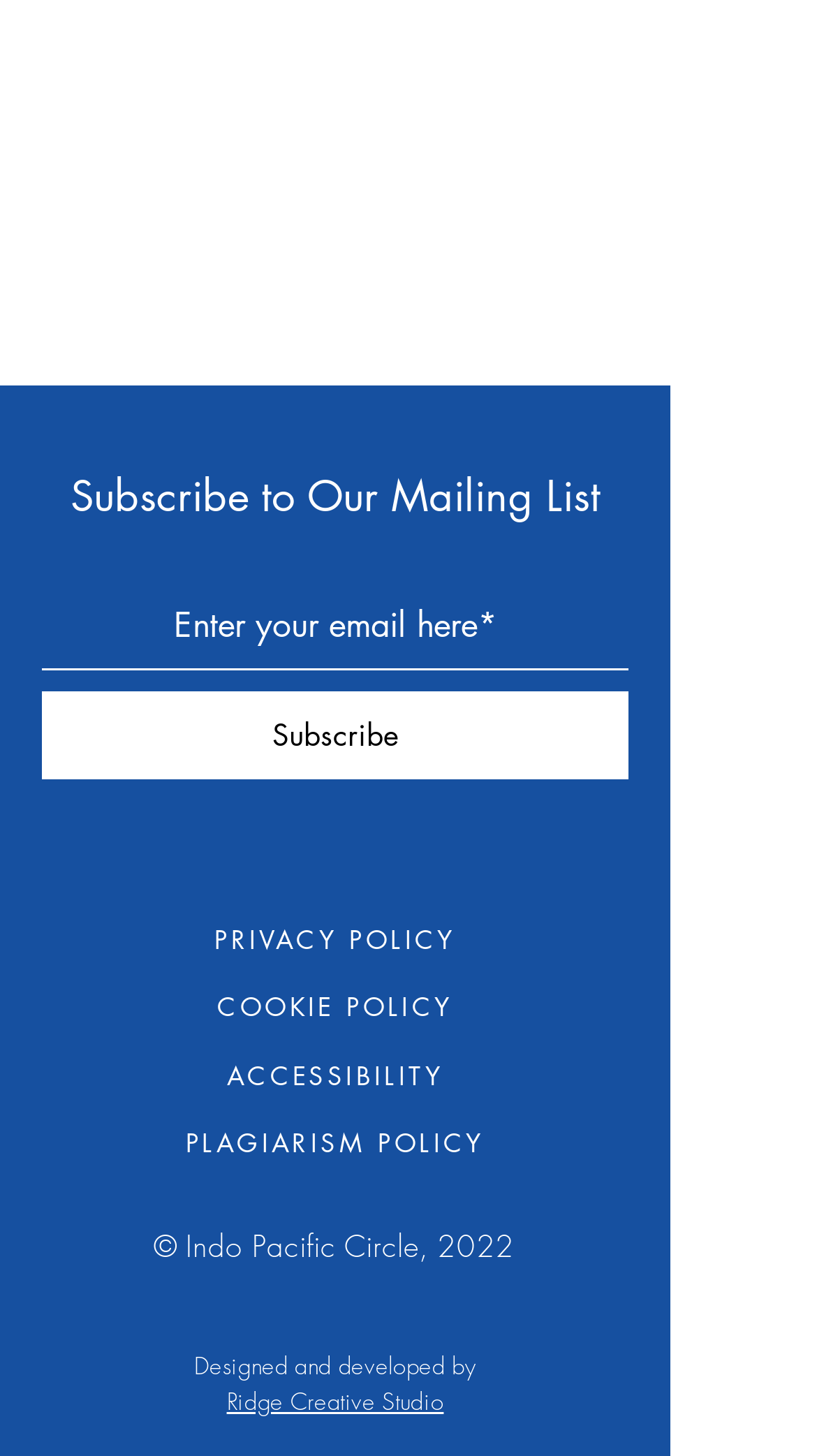Given the element description ACCESSIBILITY, identify the bounding box coordinates for the UI element on the webpage screenshot. The format should be (top-left x, top-left y, bottom-right x, bottom-right y), with values between 0 and 1.

[0.064, 0.719, 0.756, 0.758]